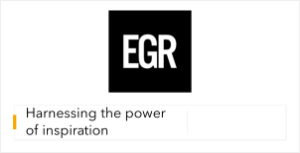Illustrate the scene in the image with a detailed description.

The image features a sleek and modern logo for "EGR," prominently displayed against a black background. Below the logo, a tagline reads, "Harnessing the power of inspiration," suggesting a focus on motivational and transformative solutions. This visual representation emphasizes EGR's commitment to fostering inspiration, likely in the context of employee engagement or organizational development. The minimalist design, with bold typography, conveys professionalism and contemporary relevance, resonating with audiences seeking innovative engagement strategies.